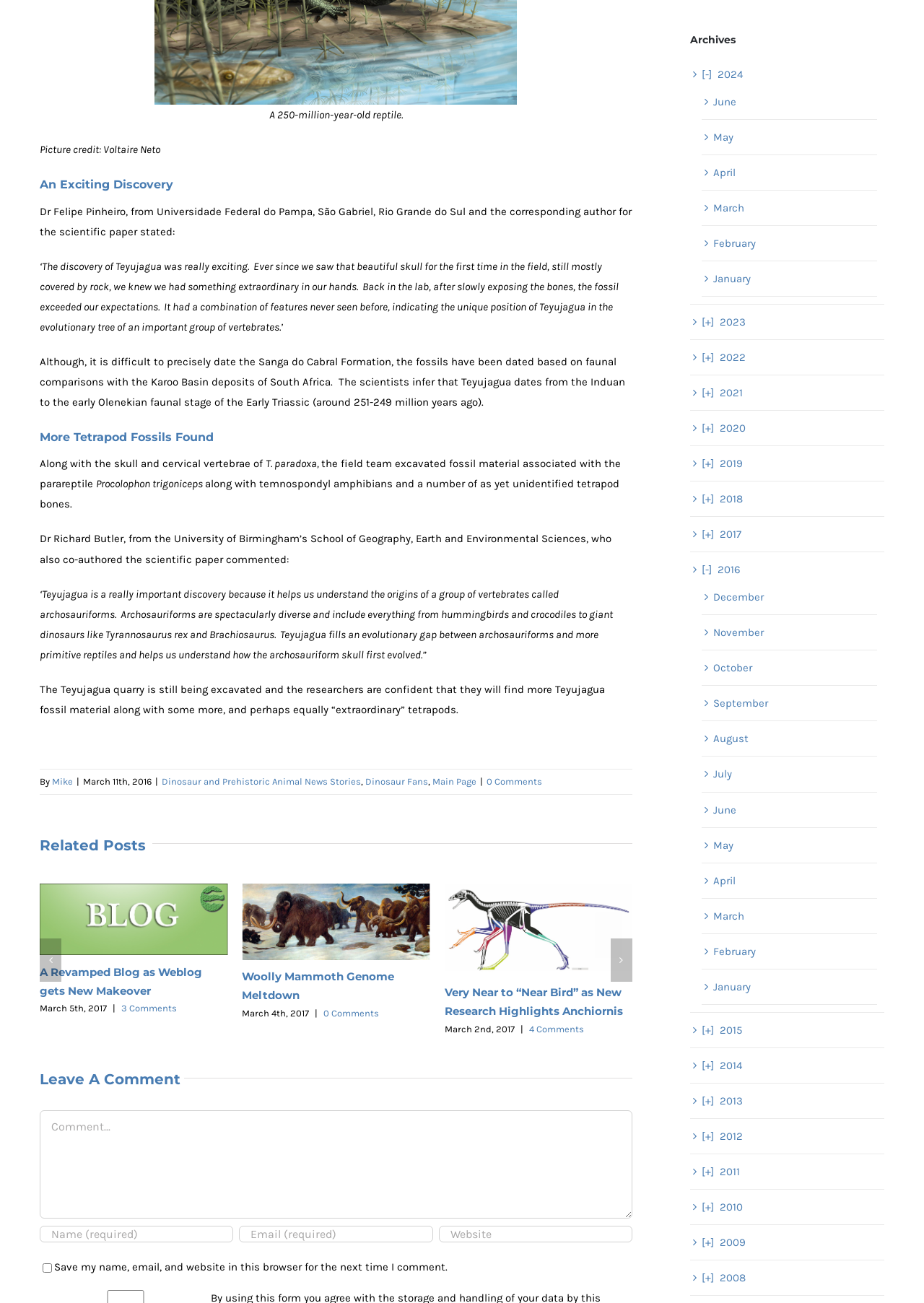Determine the bounding box coordinates for the UI element matching this description: "aria-label="Name (required)" name="author" placeholder="Name (required)"".

[0.043, 0.981, 0.252, 0.994]